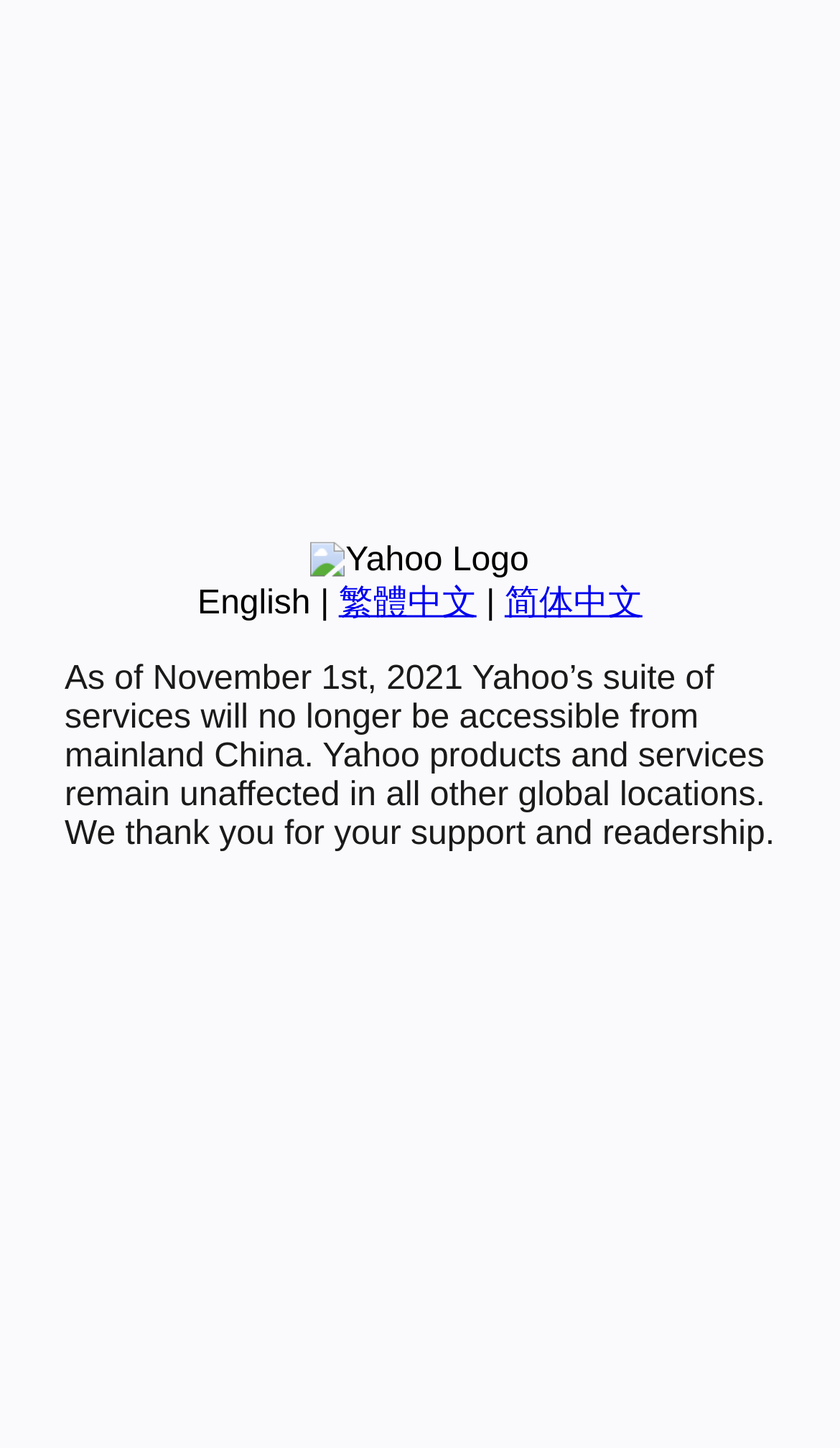From the webpage screenshot, predict the bounding box coordinates (top-left x, top-left y, bottom-right x, bottom-right y) for the UI element described here: English

[0.235, 0.404, 0.37, 0.429]